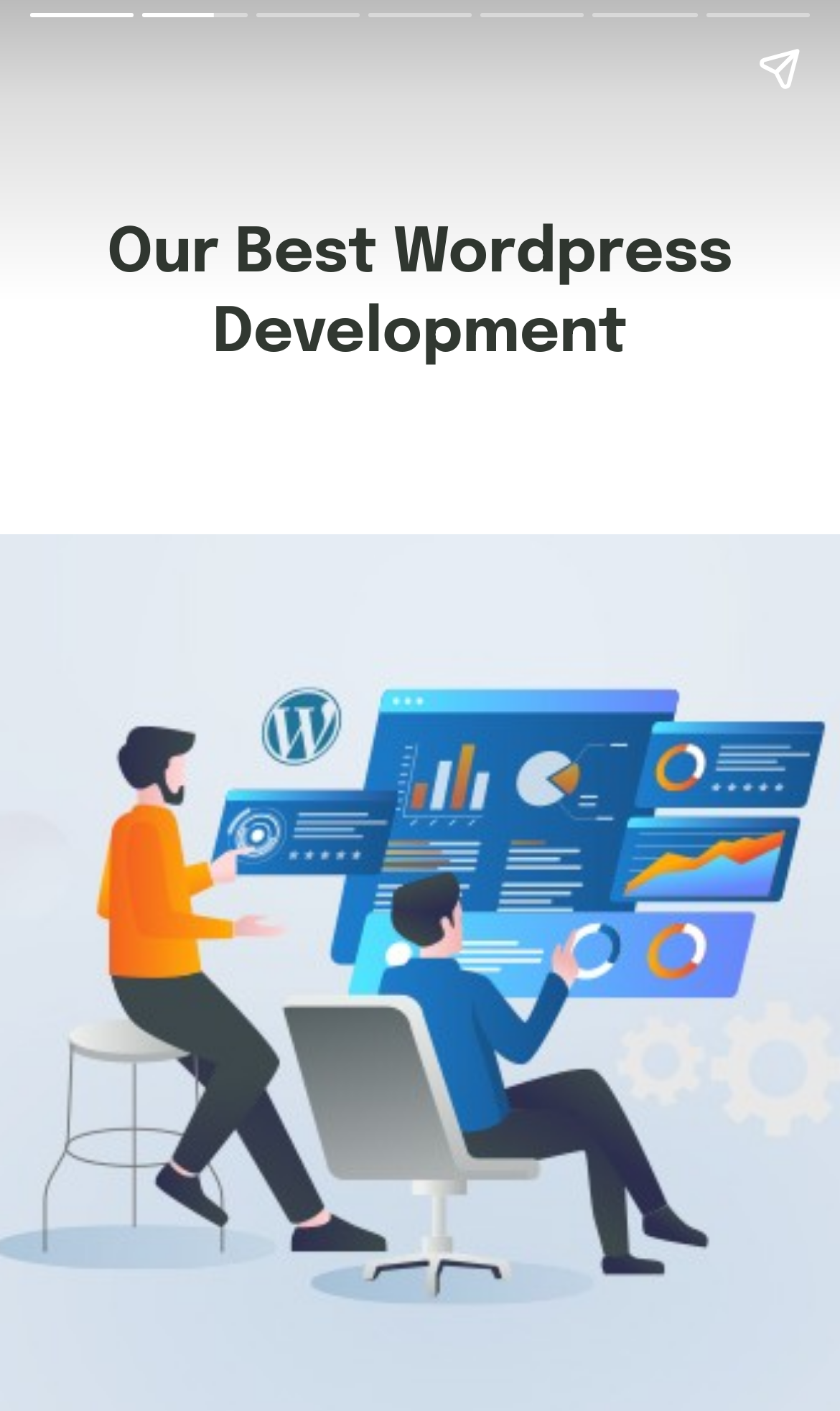Find the bounding box coordinates for the UI element that matches this description: "aria-label="Next page"".

[0.923, 0.115, 1.0, 0.899]